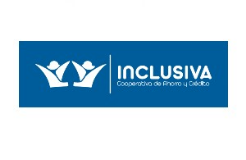Utilize the details in the image to give a detailed response to the question: What does the logo symbolize?

The caption explains that the two stylized figures in the logo symbolize unity and collaboration, reflecting the cooperative's mission to empower communities through collaborative initiatives and support.